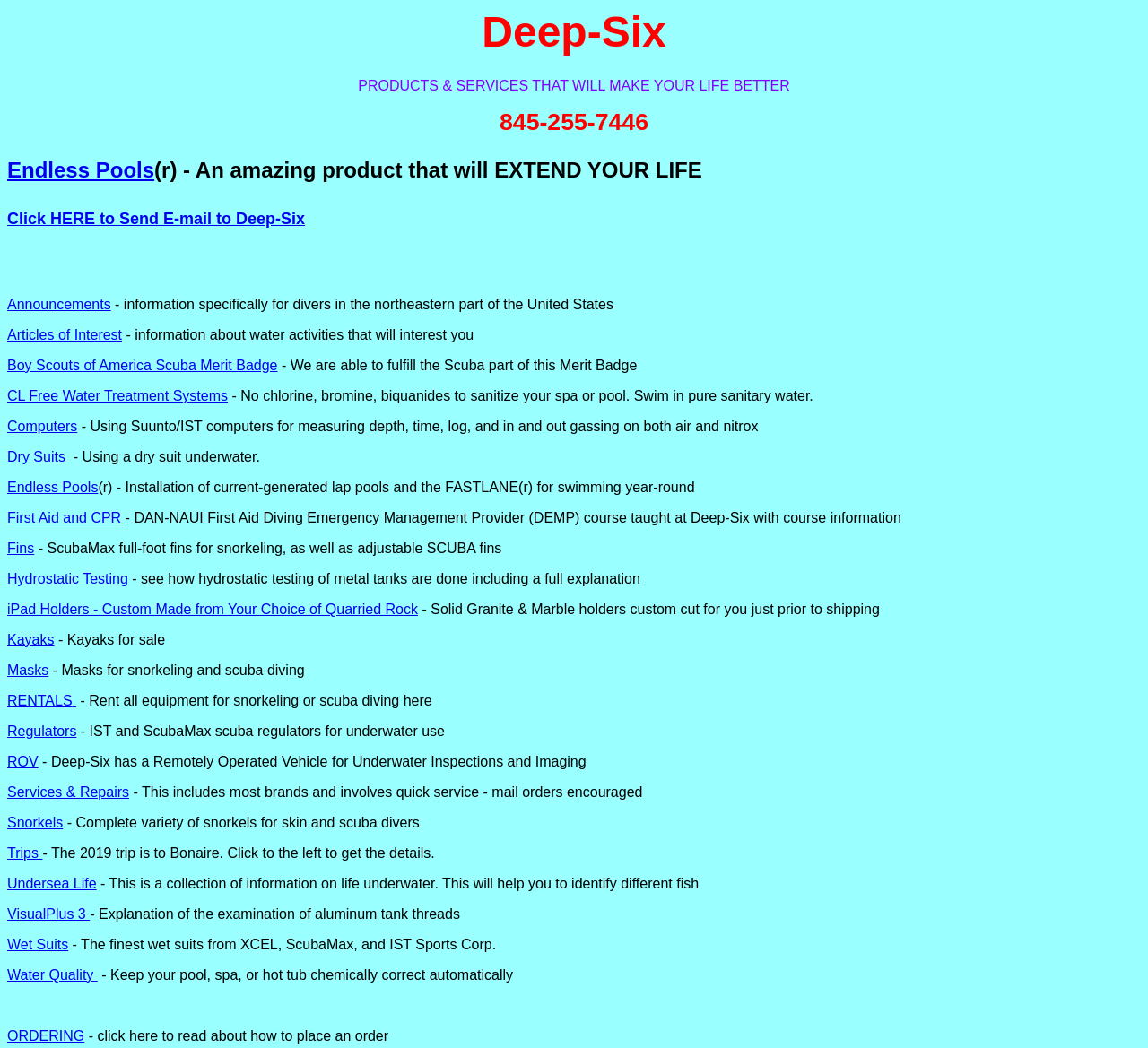Provide the bounding box coordinates, formatted as (top-left x, top-left y, bottom-right x, bottom-right y), with all values being floating point numbers between 0 and 1. Identify the bounding box of the UI element that matches the description: Trips

[0.006, 0.807, 0.037, 0.821]